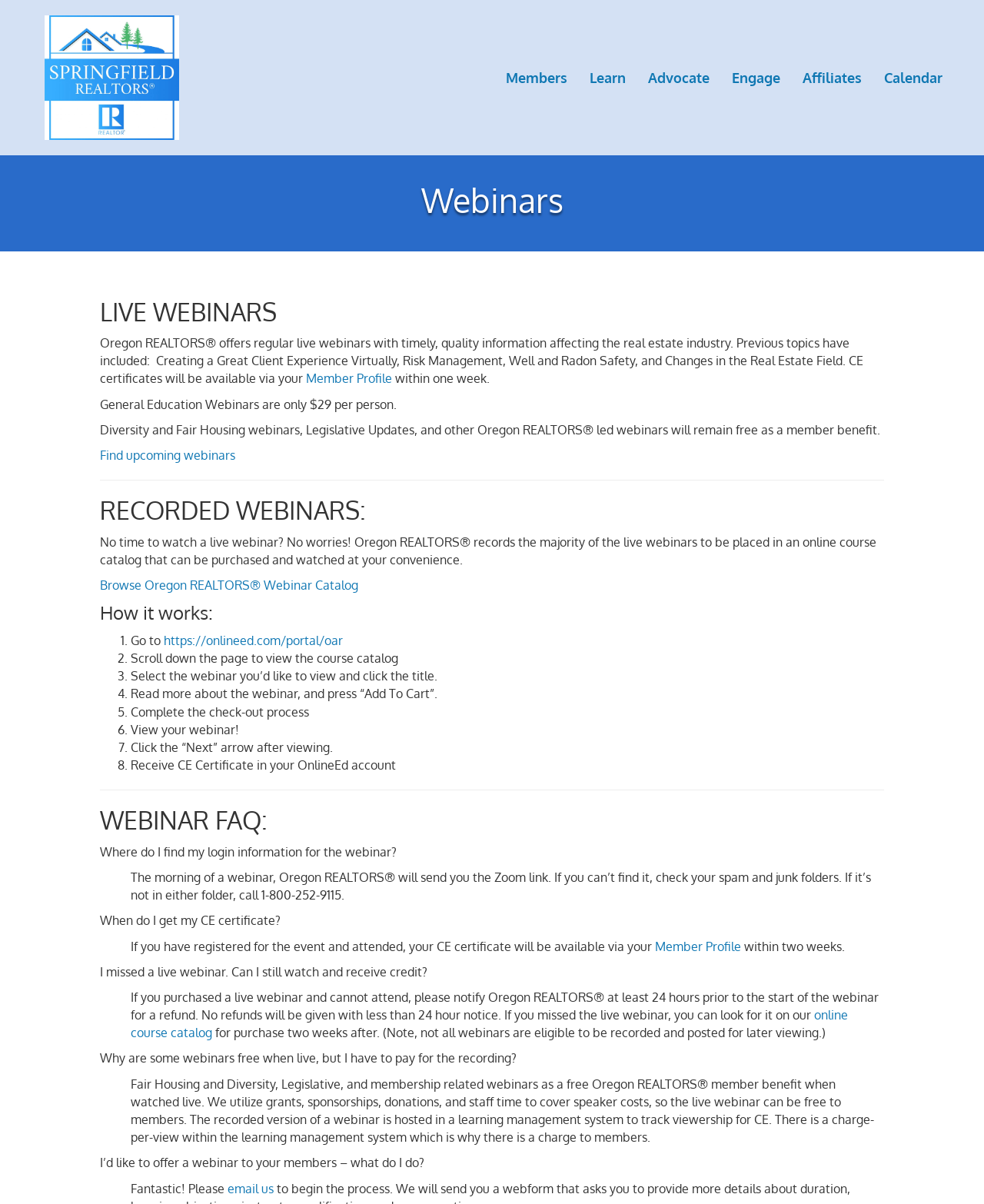Where can I find my login information for a webinar?
Please provide a comprehensive answer based on the visual information in the image.

According to the FAQ section, the morning of a webinar, Oregon REALTORS will send an email with the Zoom link, which contains the login information for the webinar.